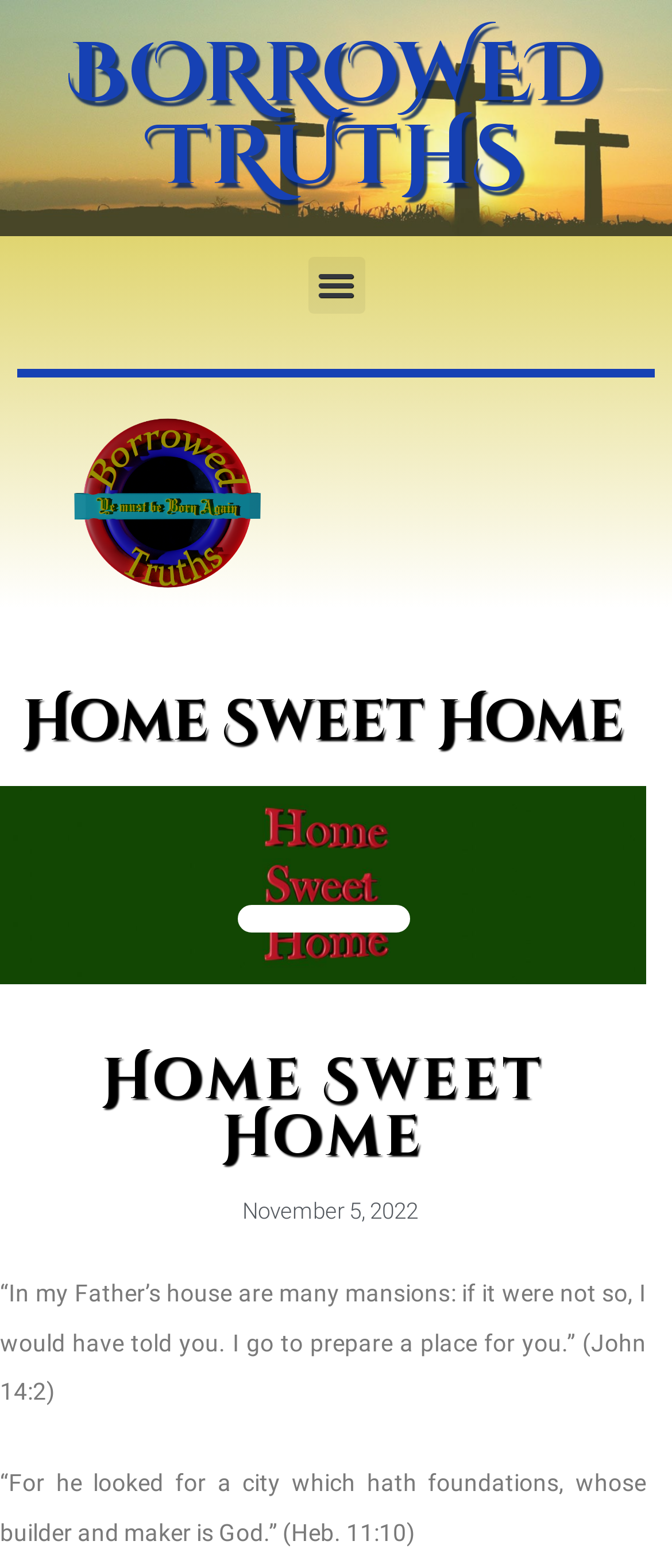Provide a thorough description of this webpage.

The webpage is titled "Home Sweet Home – Borrowed Truths" and features a prominent heading "BORROWED TRUTHS" at the top. Below this heading, there is a button labeled "Menu Toggle" on the right side. 

On the left side, there is a large image labeled "image 3" that takes up most of the width. Above this image, there is a heading "Home Sweet Home" and another image with the same label. 

To the right of the large image, there is a smaller image labeled "Picture of Borrowed Truths". Below this image, there is another heading "Home Sweet Home" followed by a link with the date "November 5, 2022". 

The webpage also features two blocks of text, which are biblical quotes. The first quote is from John 14:2, and the second quote is from Hebrews 11:10. These quotes are placed at the bottom of the page, spanning the full width.